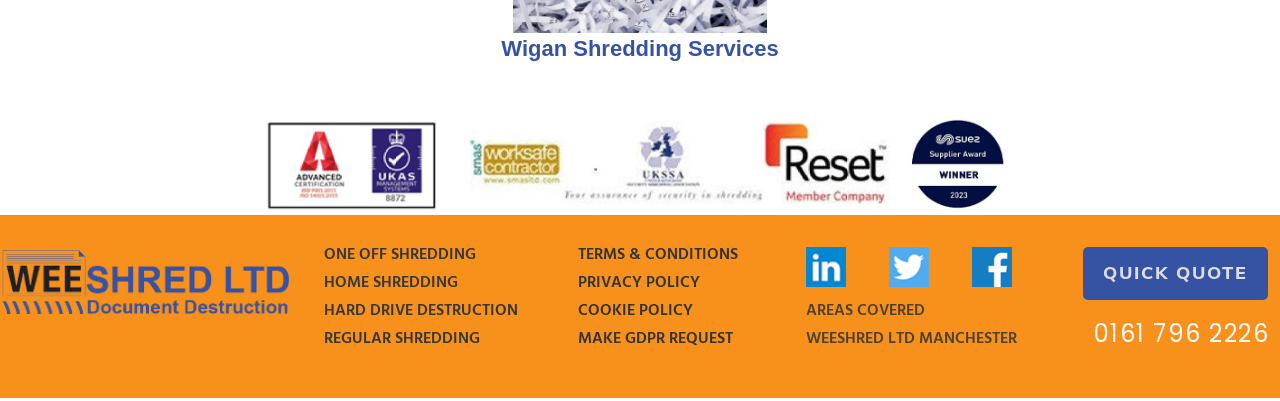Provide the bounding box coordinates of the HTML element described as: "One Off Shredding". The bounding box coordinates should be four float numbers between 0 and 1, i.e., [left, top, right, bottom].

[0.253, 0.616, 0.372, 0.656]